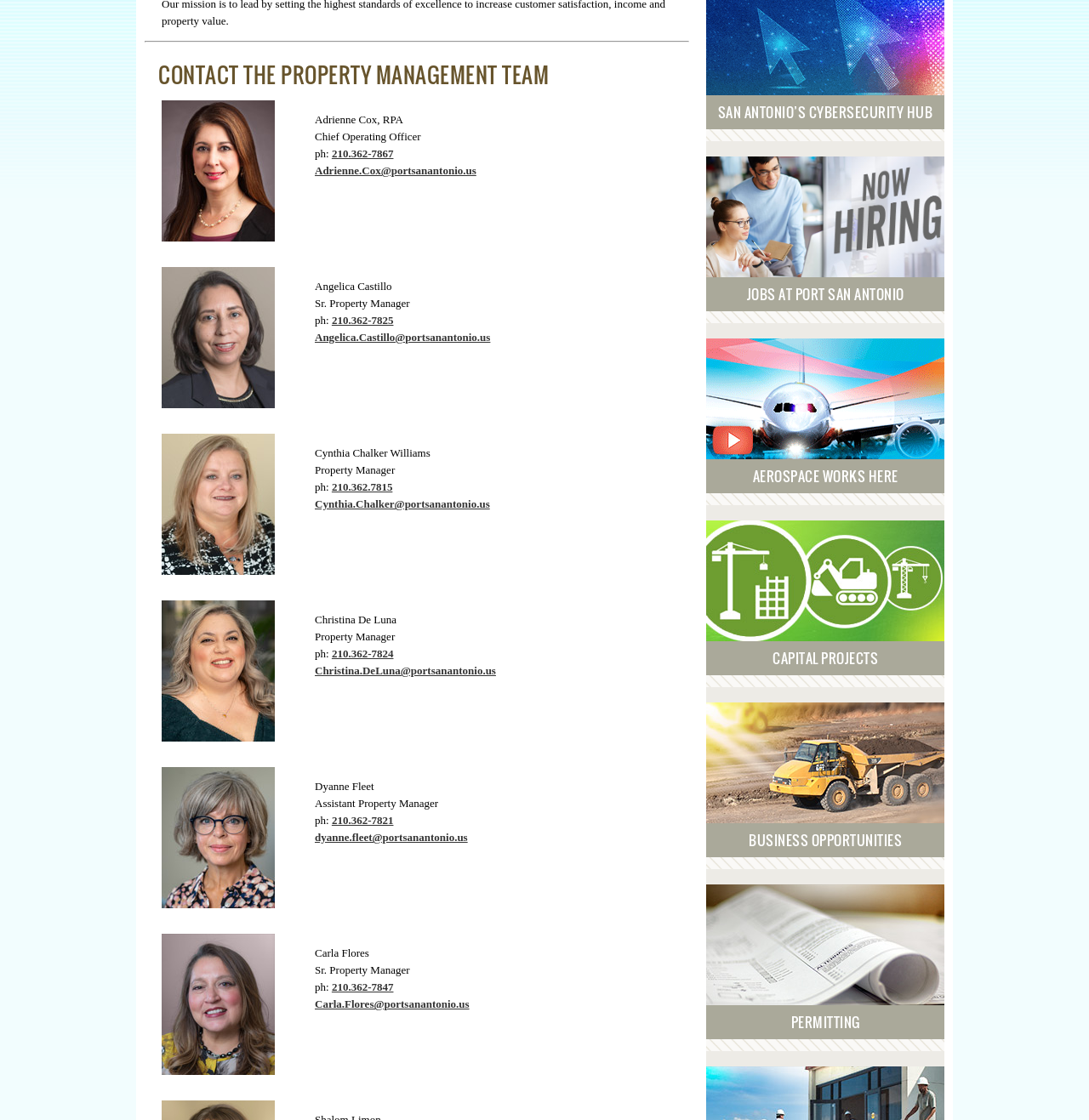Using the provided element description "Jobs at Port San Antonio", determine the bounding box coordinates of the UI element.

[0.686, 0.254, 0.83, 0.272]